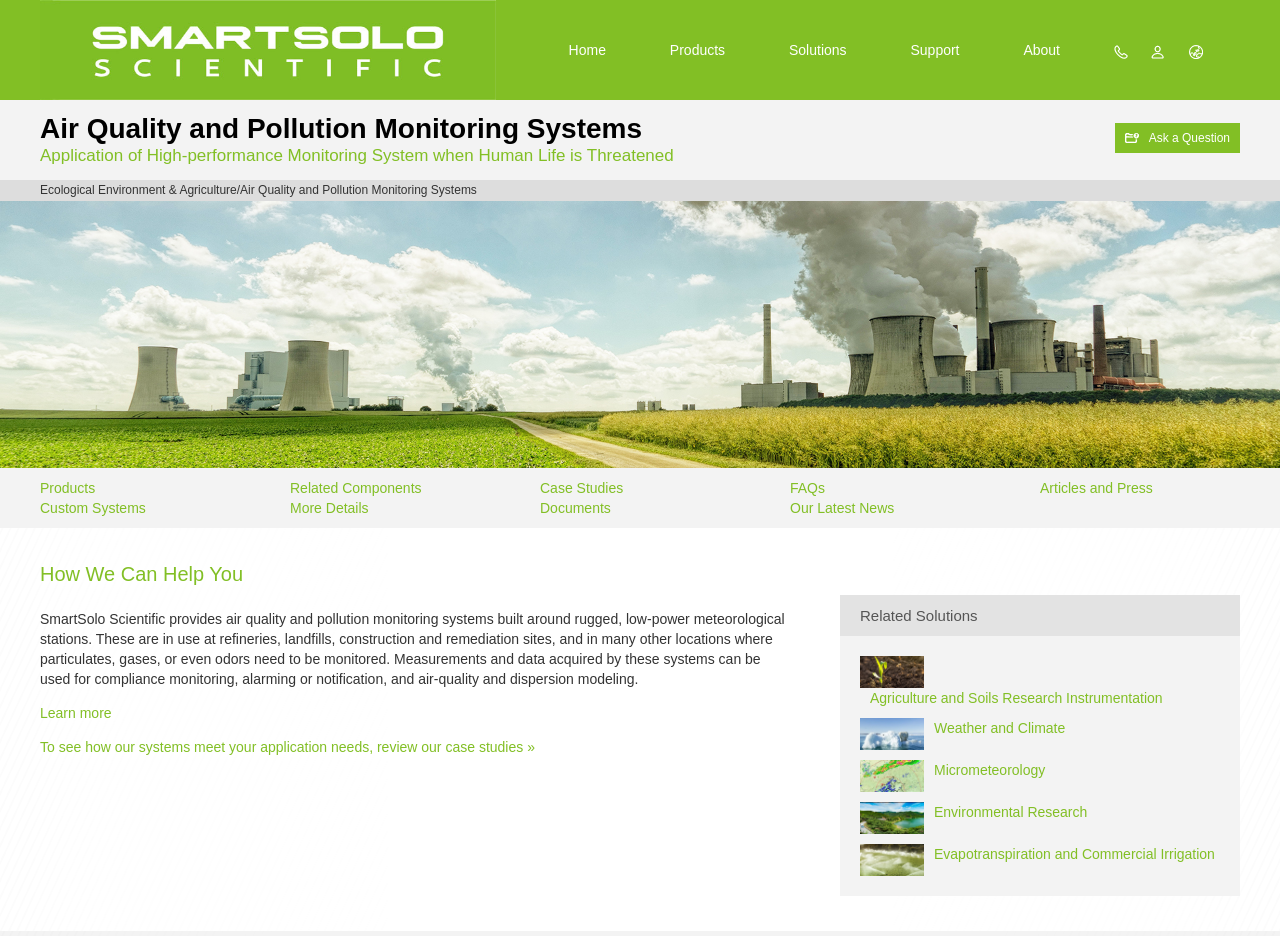Provide a brief response to the question using a single word or phrase: 
What is the application of the monitoring systems in agriculture?

Ecological Environment & Agriculture